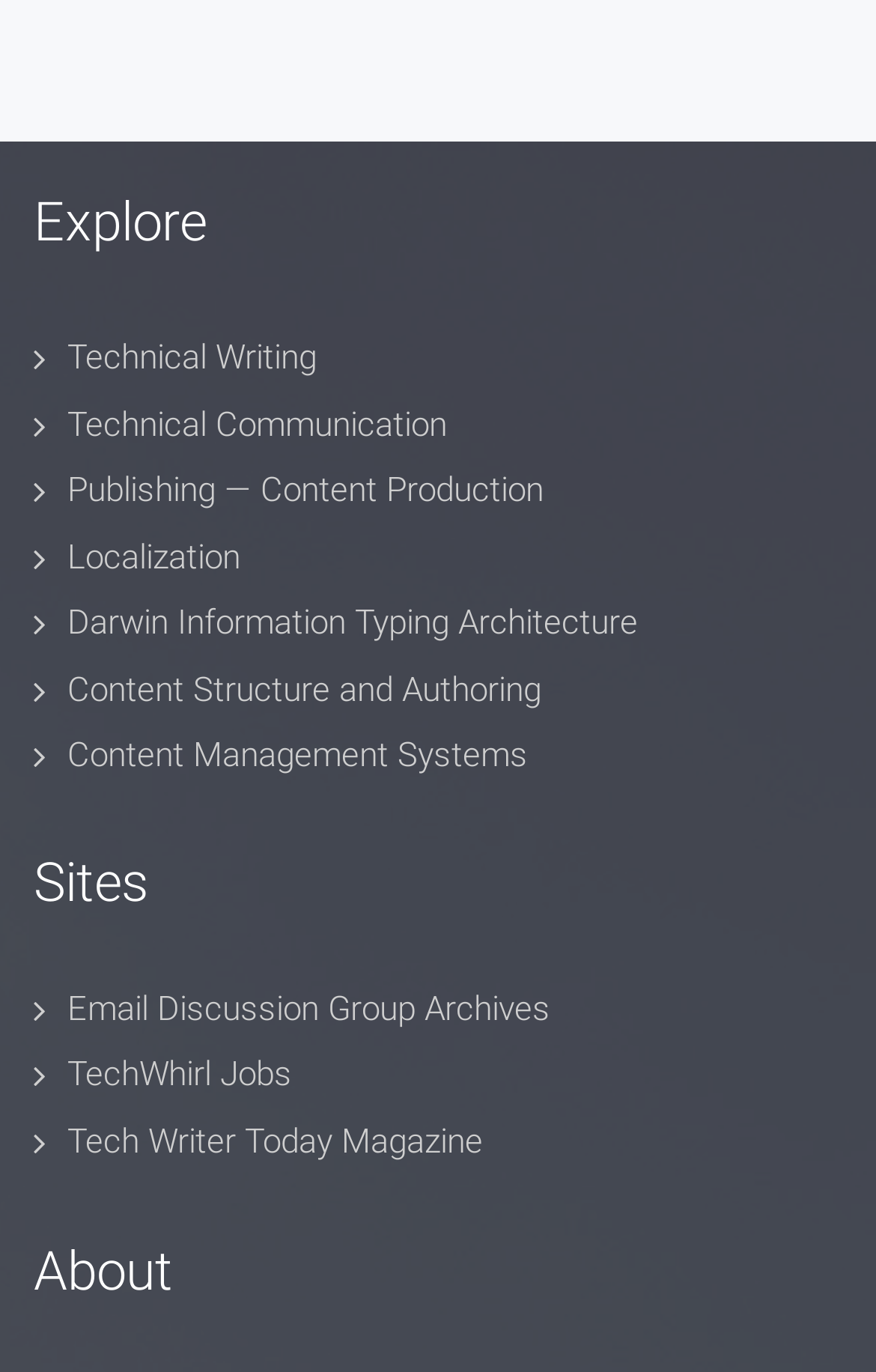Find the bounding box coordinates of the element to click in order to complete the given instruction: "Go to the Home page."

None